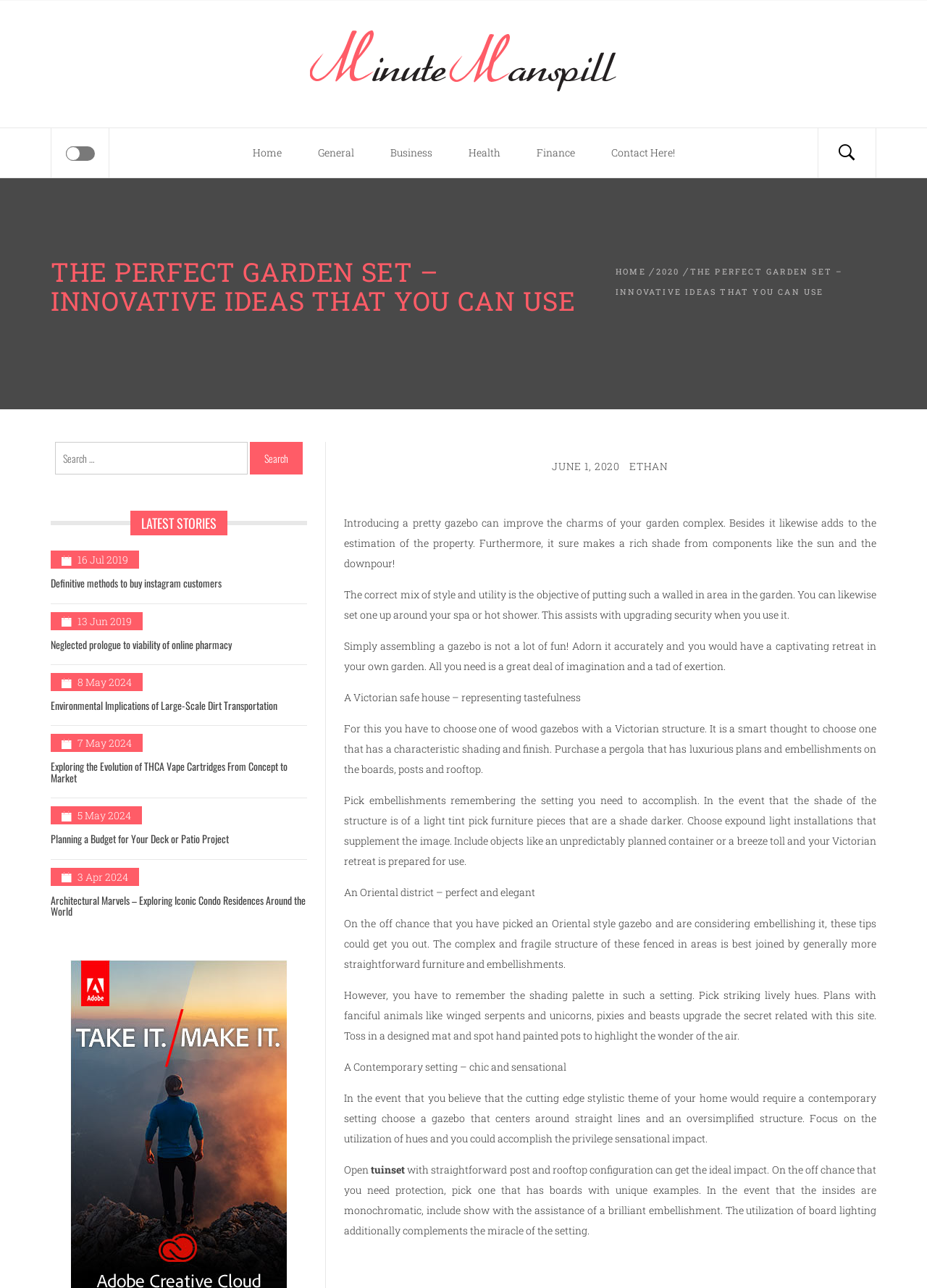Please determine the bounding box coordinates of the element's region to click for the following instruction: "Click on the 'Contact Here!' link".

[0.639, 0.1, 0.747, 0.138]